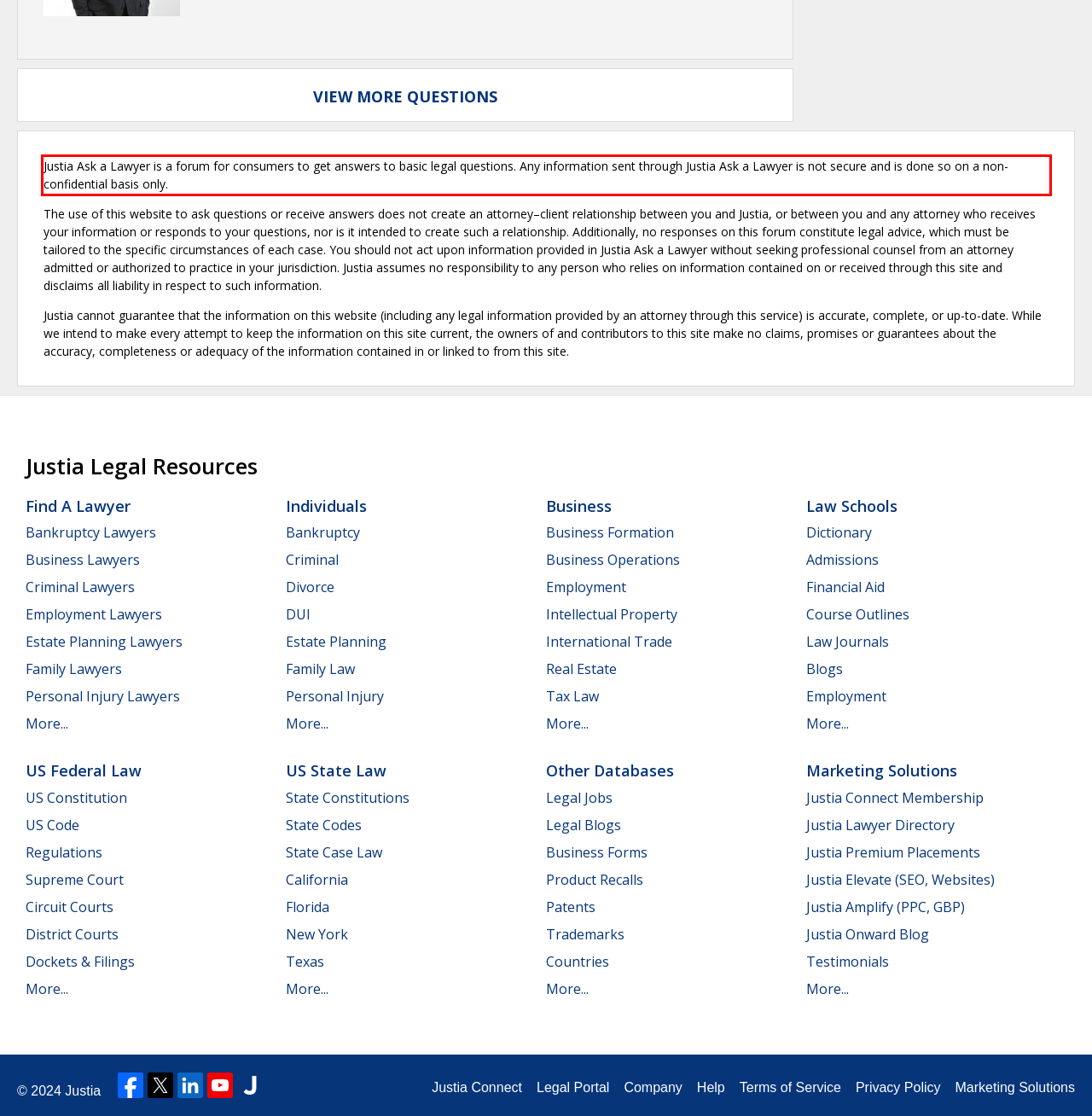Please examine the webpage screenshot and extract the text within the red bounding box using OCR.

Justia Ask a Lawyer is a forum for consumers to get answers to basic legal questions. Any information sent through Justia Ask a Lawyer is not secure and is done so on a non-confidential basis only.